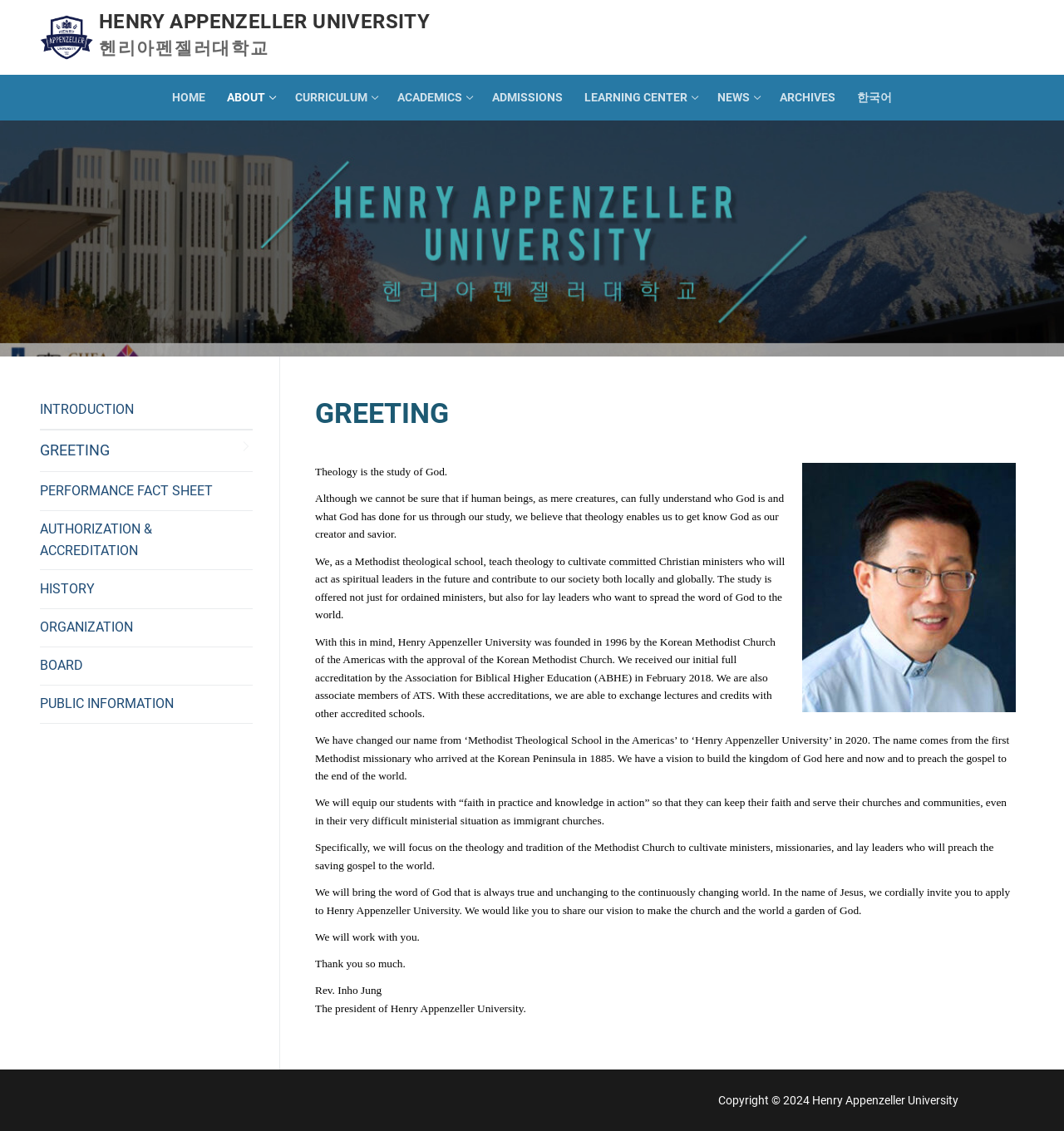Locate the bounding box of the UI element described by: "parent_node: HENRY APPENZELLER UNIVERSITY" in the given webpage screenshot.

[0.038, 0.009, 0.088, 0.057]